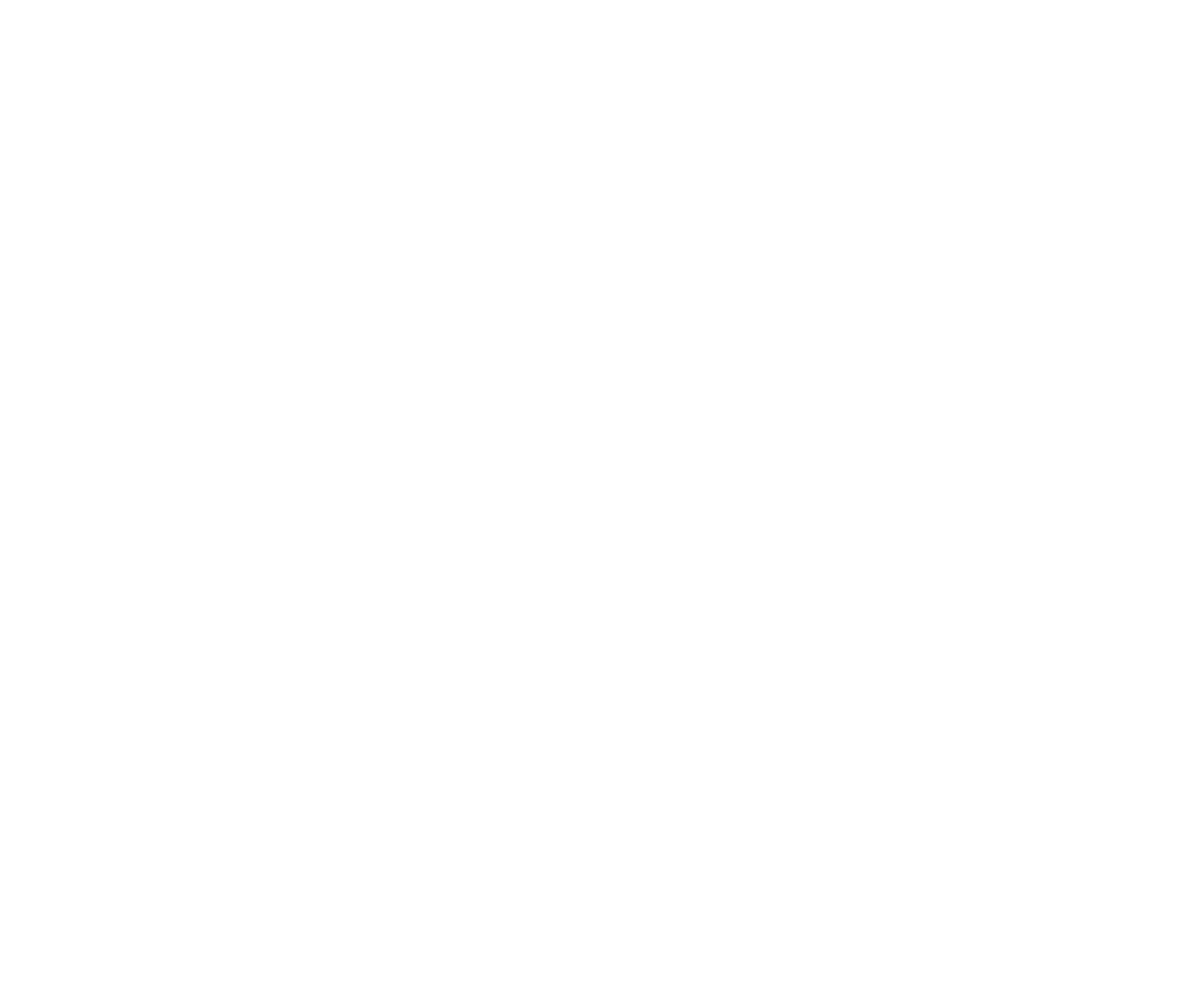Show the bounding box coordinates for the element that needs to be clicked to execute the following instruction: "Follow us on Facebook". Provide the coordinates in the form of four float numbers between 0 and 1, i.e., [left, top, right, bottom].

[0.81, 0.918, 0.838, 0.951]